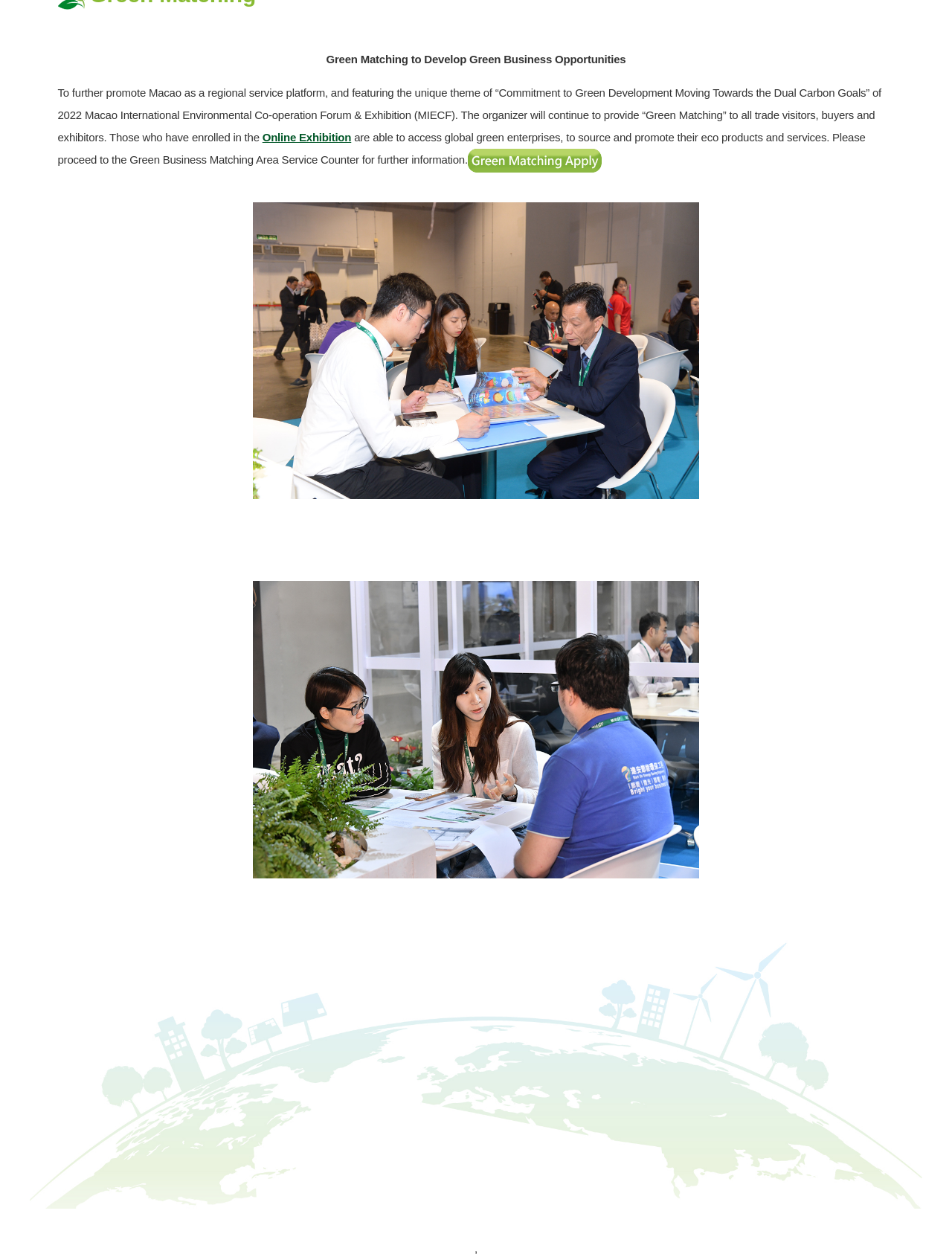Locate the UI element described by Online Exhibition and provide its bounding box coordinates. Use the format (top-left x, top-left y, bottom-right x, bottom-right y) with all values as floating point numbers between 0 and 1.

[0.276, 0.104, 0.369, 0.114]